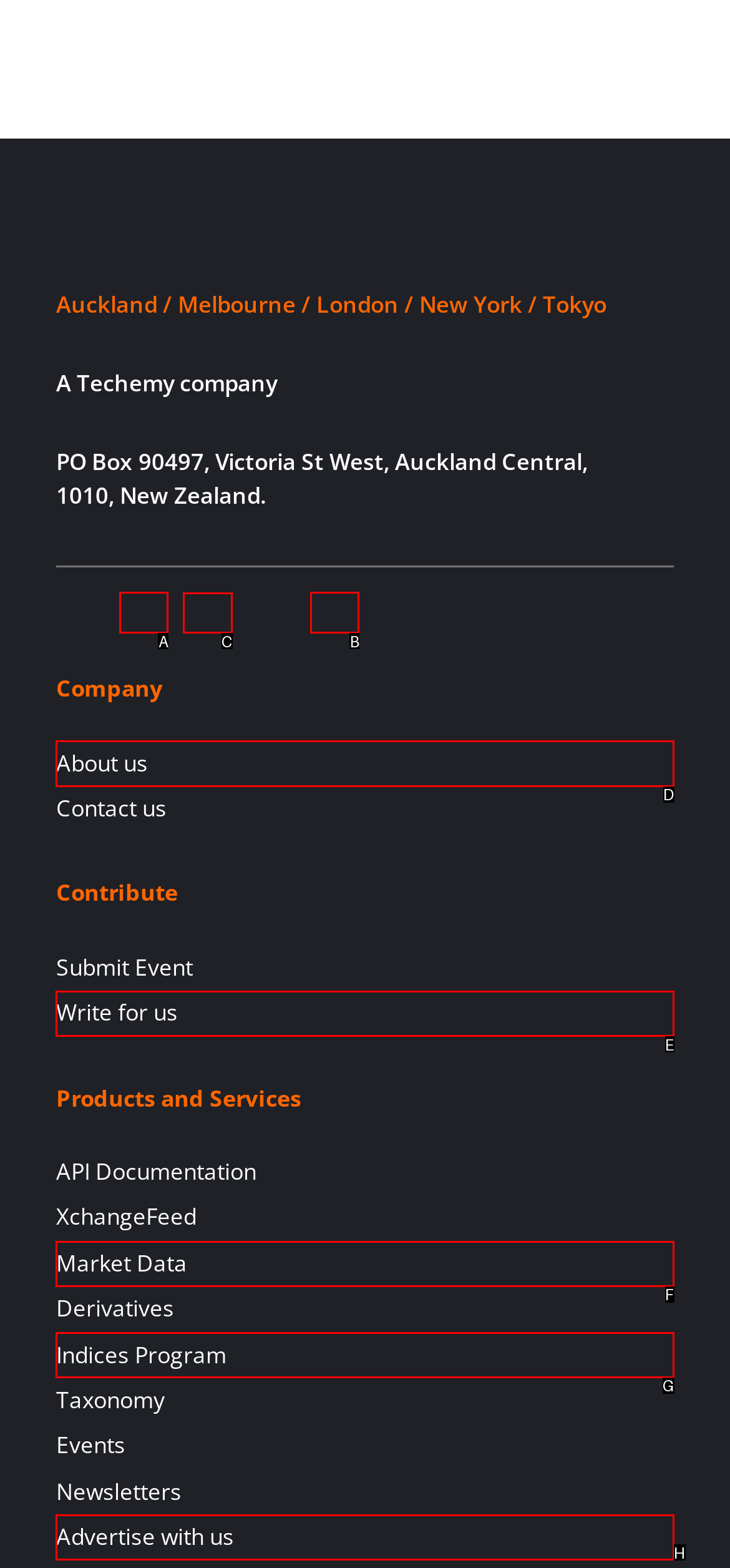Determine which option should be clicked to carry out this task: Check the company's LinkedIn profile
State the letter of the correct choice from the provided options.

C